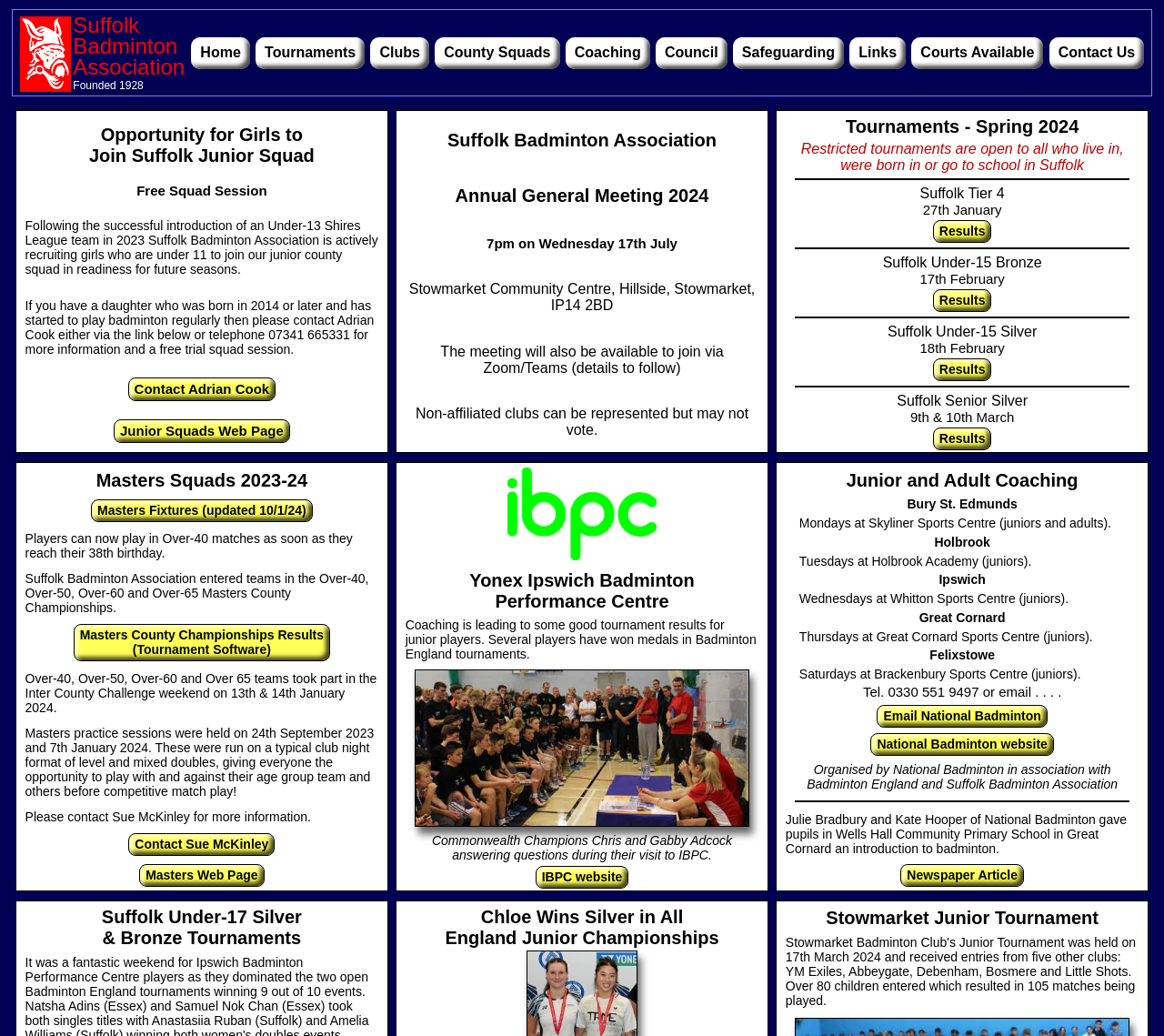Calculate the bounding box coordinates for the UI element based on the following description: "Tournaments". Ensure the coordinates are four float numbers between 0 and 1, i.e., [left, top, right, bottom].

[0.22, 0.036, 0.313, 0.066]